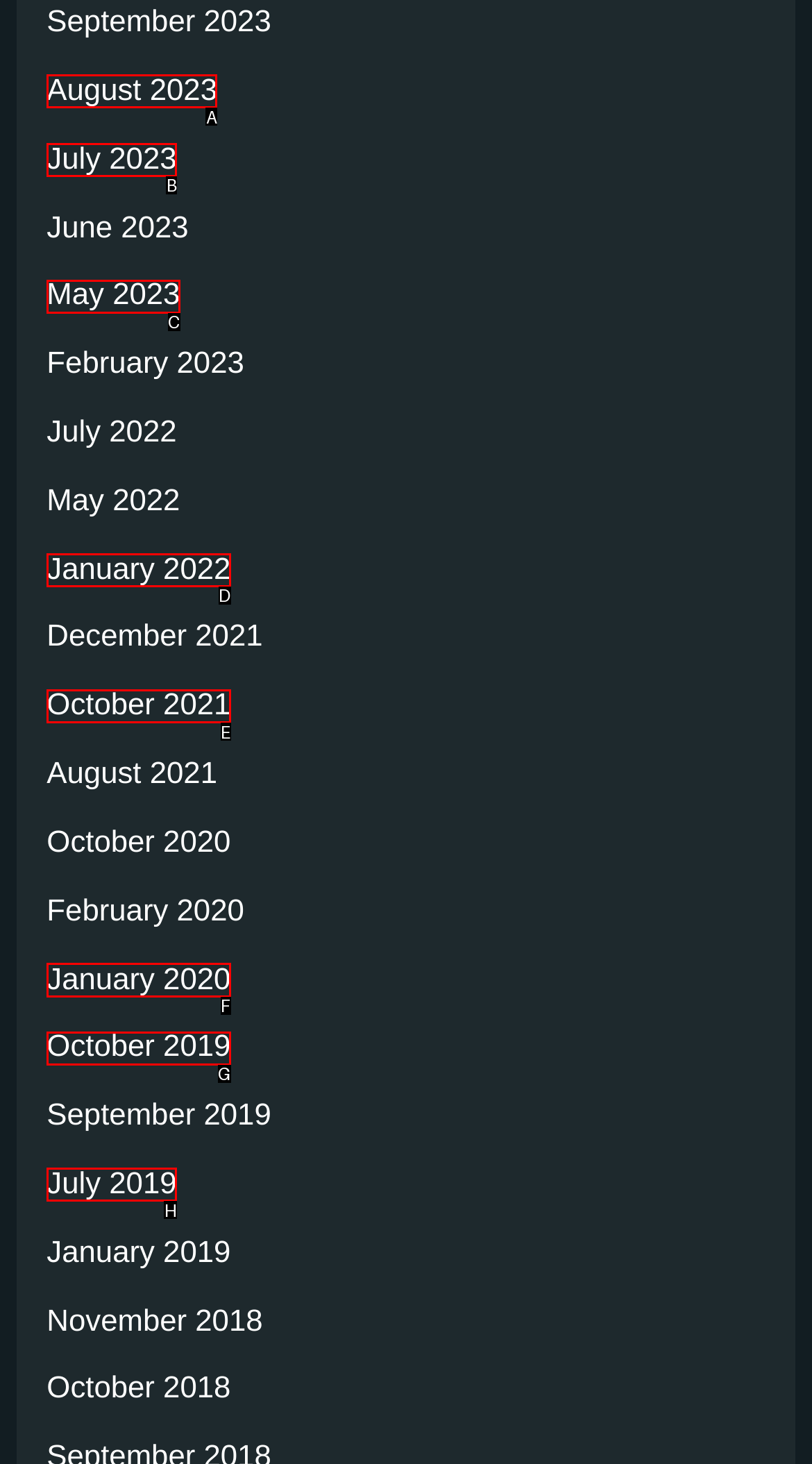To perform the task "view January 2020", which UI element's letter should you select? Provide the letter directly.

F